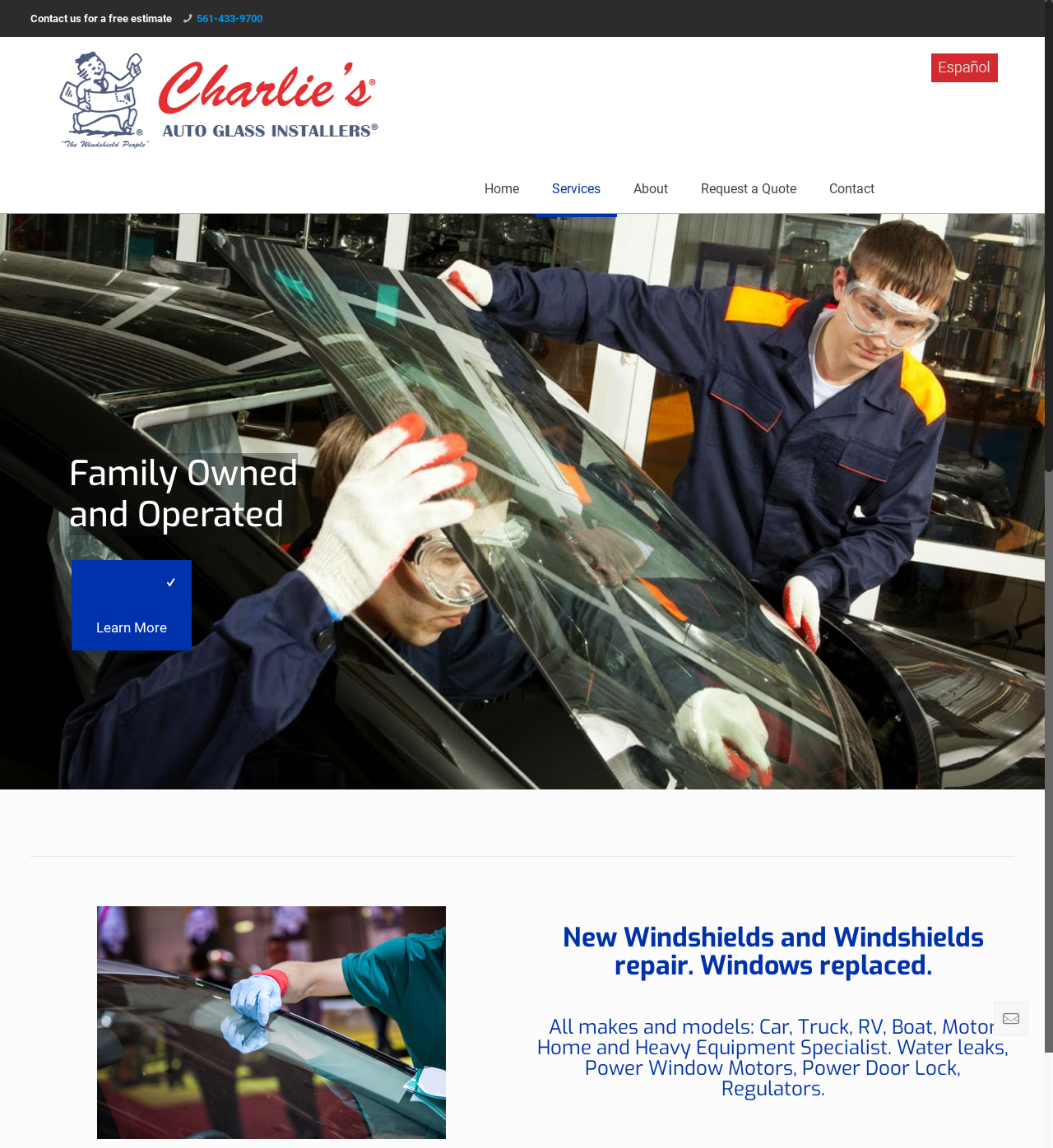Using the elements shown in the image, answer the question comprehensively: What is the phone number to contact?

I found the phone number by looking at the link element with the text '561-433-9700' which is located at the top of the page, next to the logo.